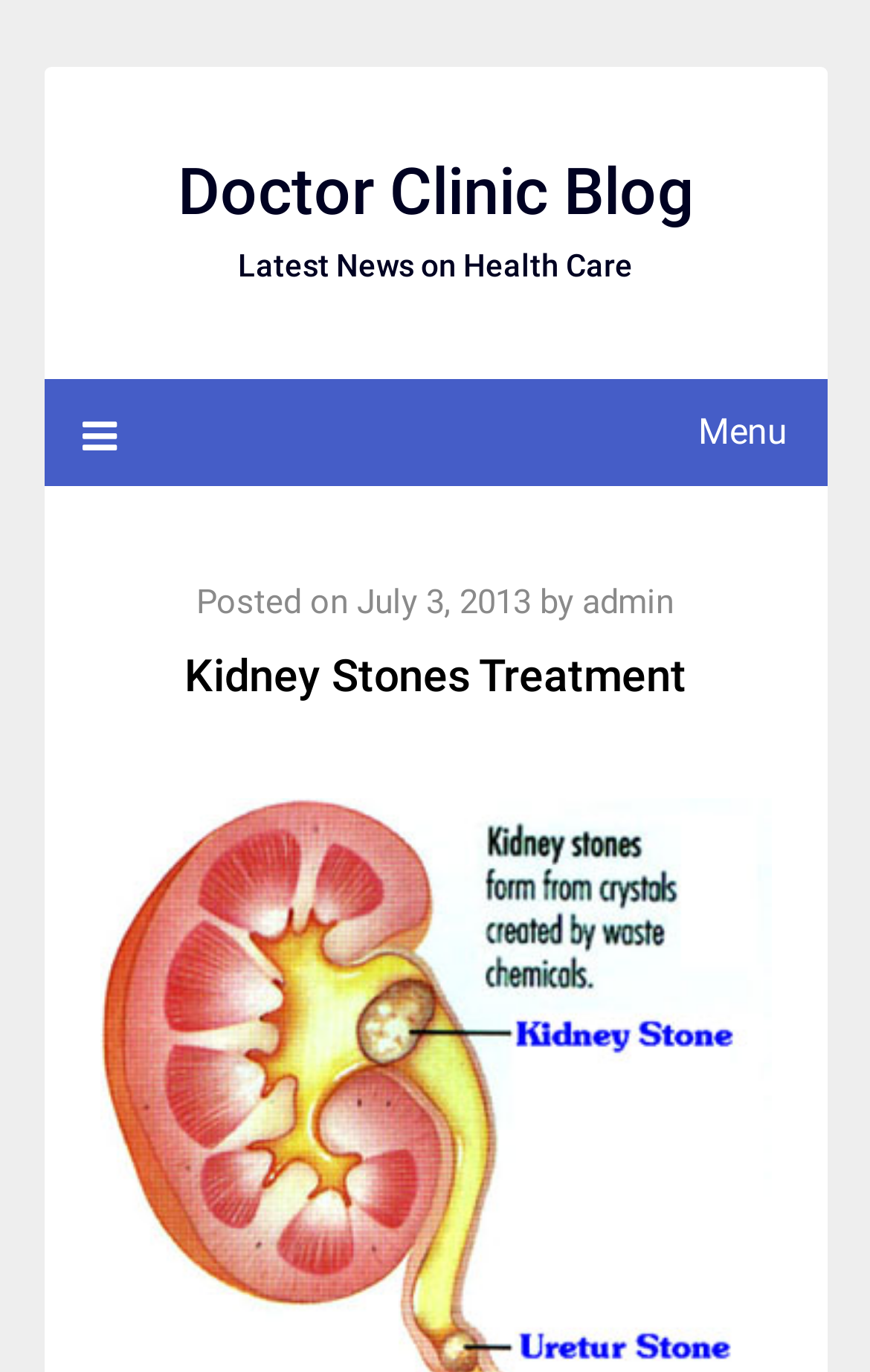Please provide a detailed answer to the question below by examining the image:
How many authors are mentioned in the article?

I found the answer by looking at the link element 'admin' which is located at [0.669, 0.423, 0.774, 0.453]. This link is preceded by the text 'by', indicating that 'admin' is the author of the article. There is only one author mentioned.